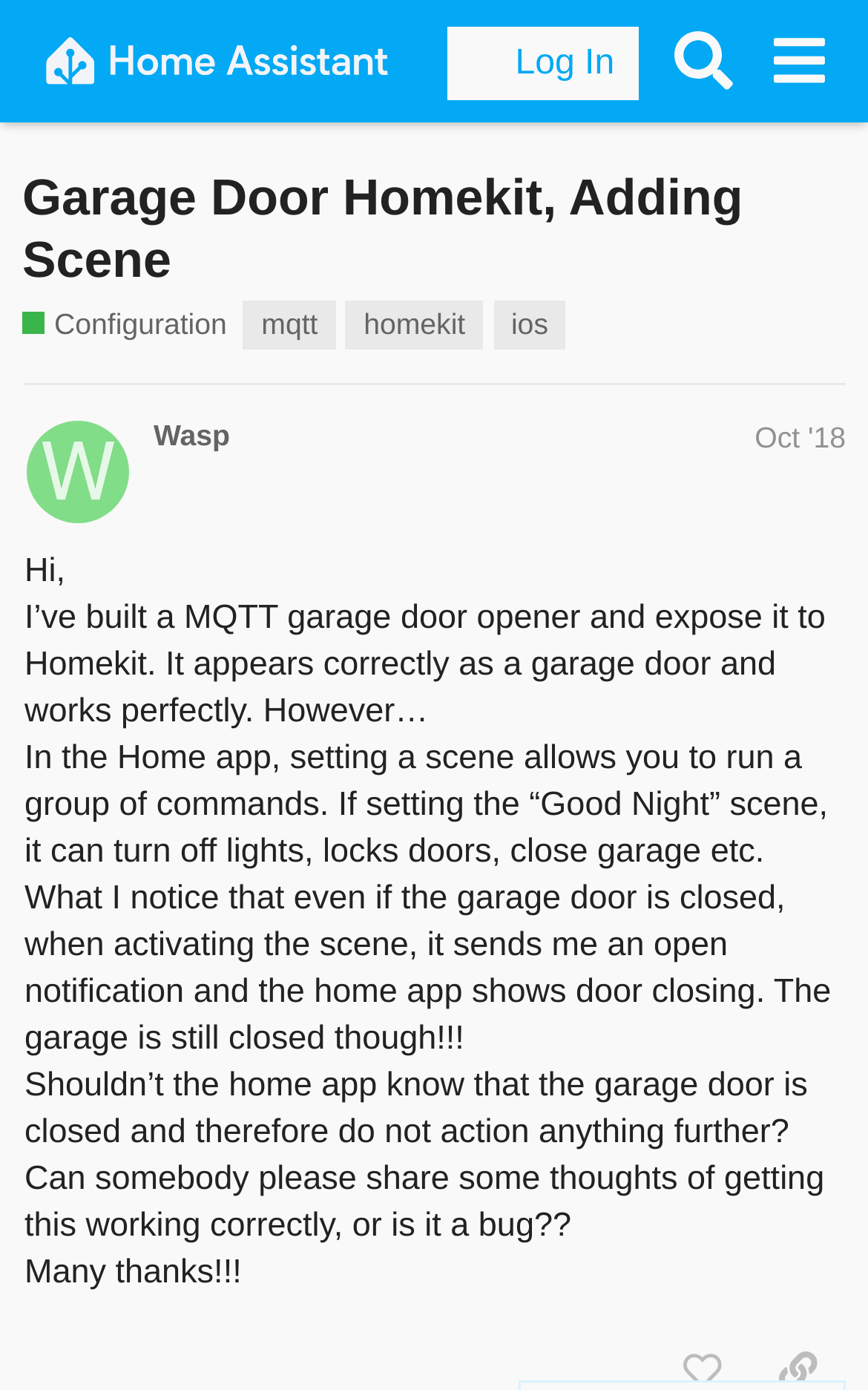What is the name of the community?
Look at the image and provide a detailed response to the question.

The name of the community can be found in the top-left corner of the webpage, where it says 'Home Assistant Community' in a link format.